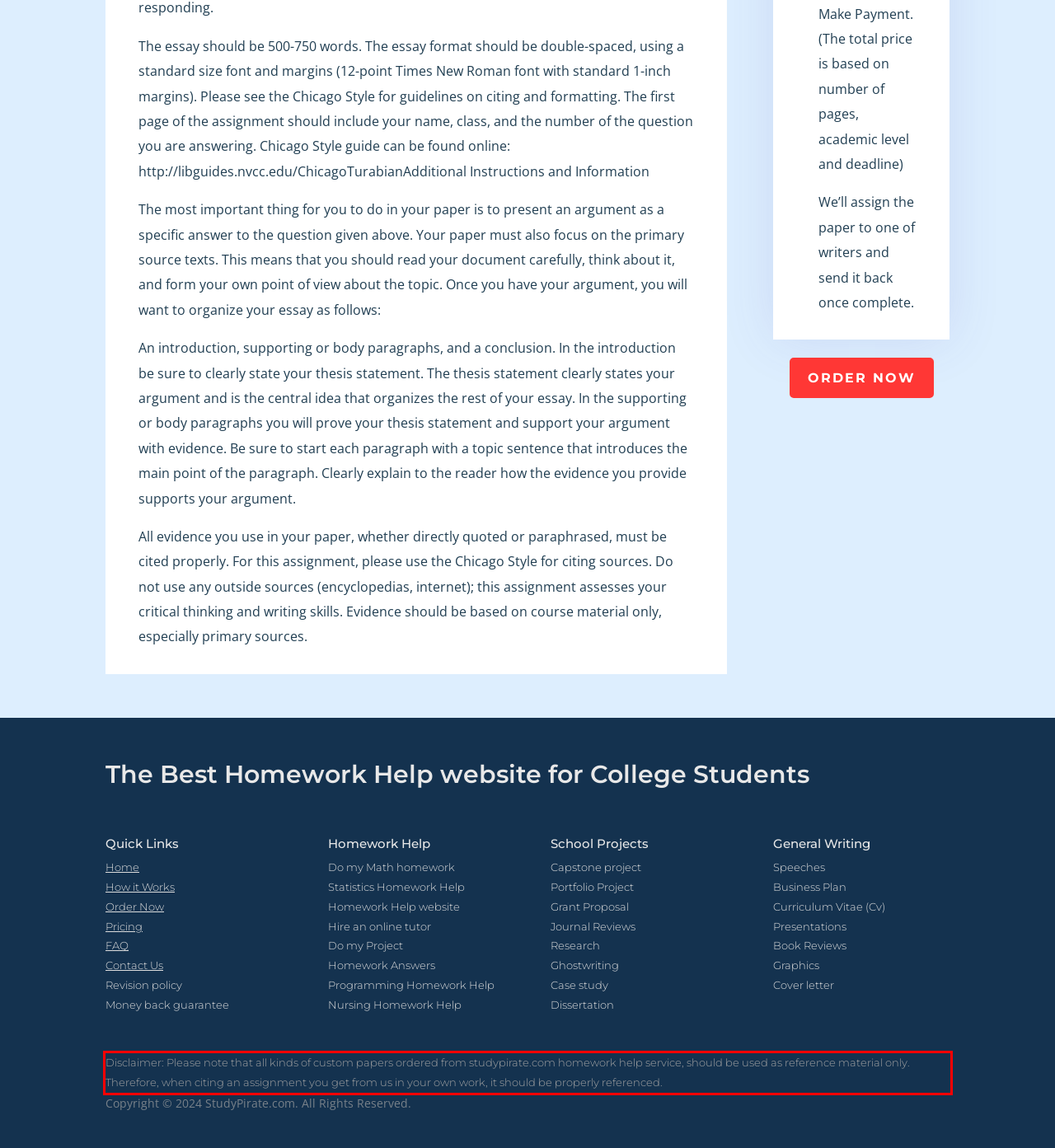Examine the webpage screenshot and use OCR to obtain the text inside the red bounding box.

Disclaimer: Please note that all kinds of custom papers ordered from studypirate.com homework help service, should be used as reference material only. Therefore, when citing an assignment you get from us in your own work, it should be properly referenced.